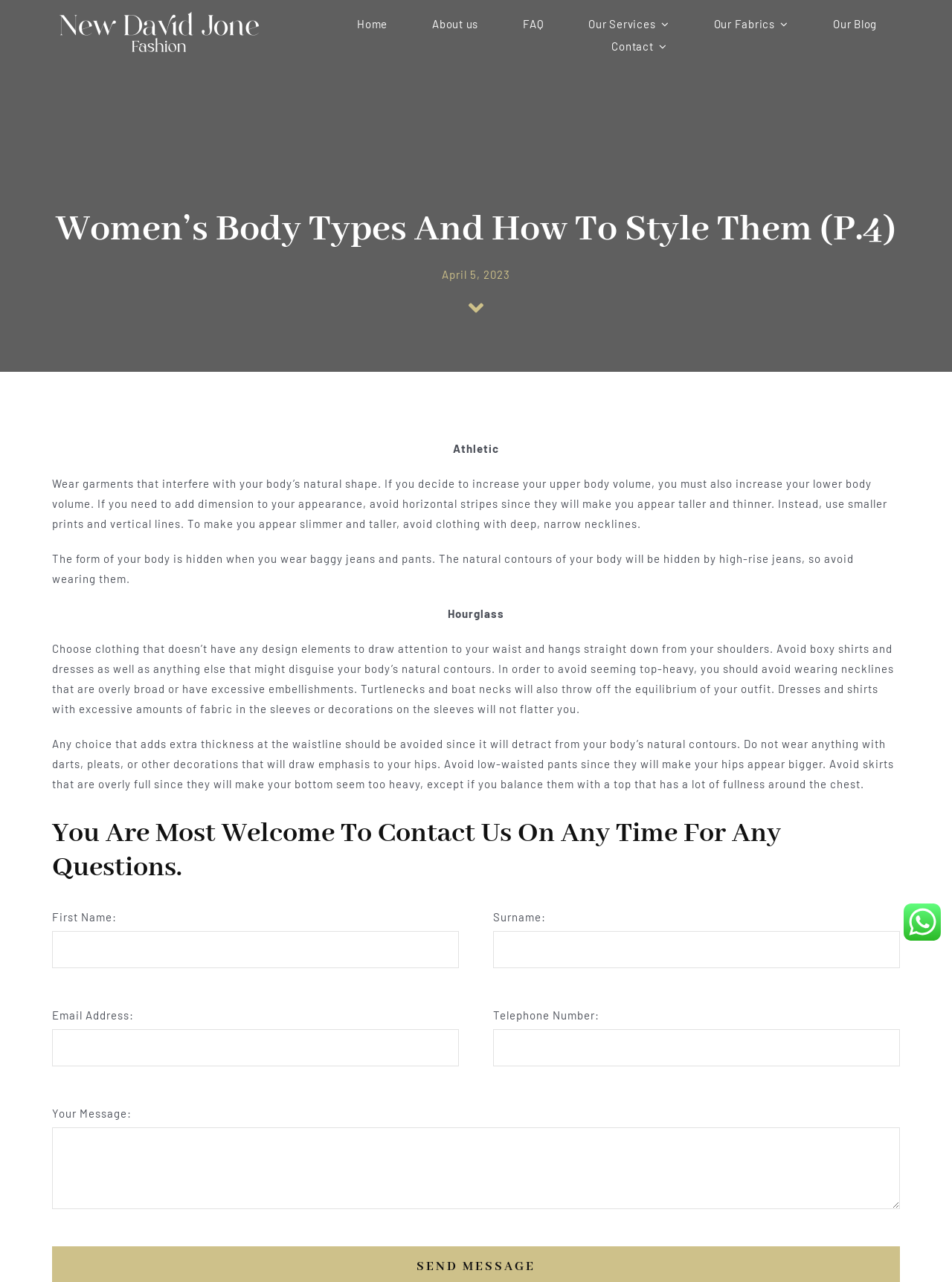Reply to the question with a brief word or phrase: What is the purpose of the contact form?

To ask questions